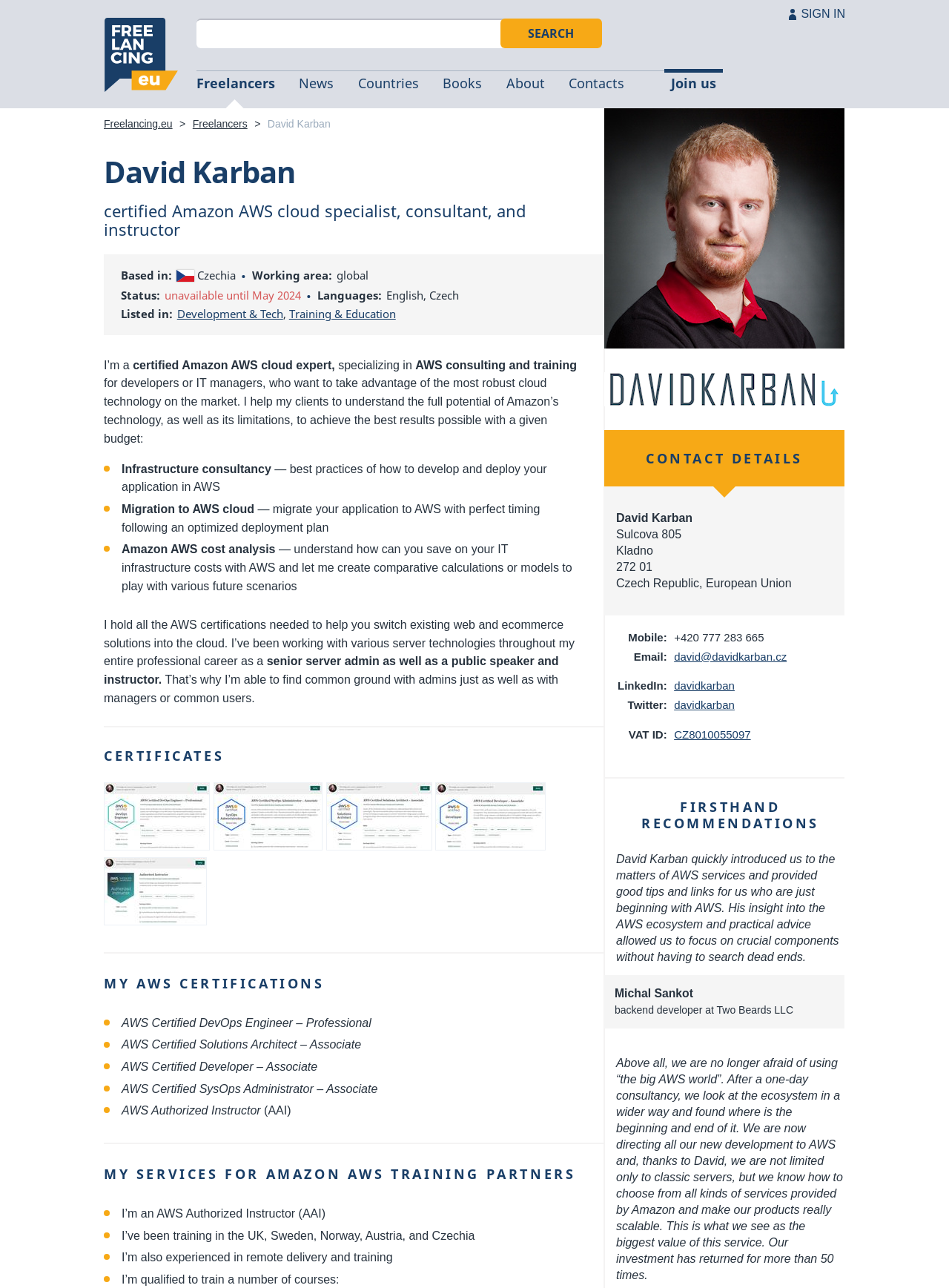Please specify the bounding box coordinates of the element that should be clicked to execute the given instruction: 'view certificates'. Ensure the coordinates are four float numbers between 0 and 1, expressed as [left, top, right, bottom].

[0.109, 0.58, 0.636, 0.593]